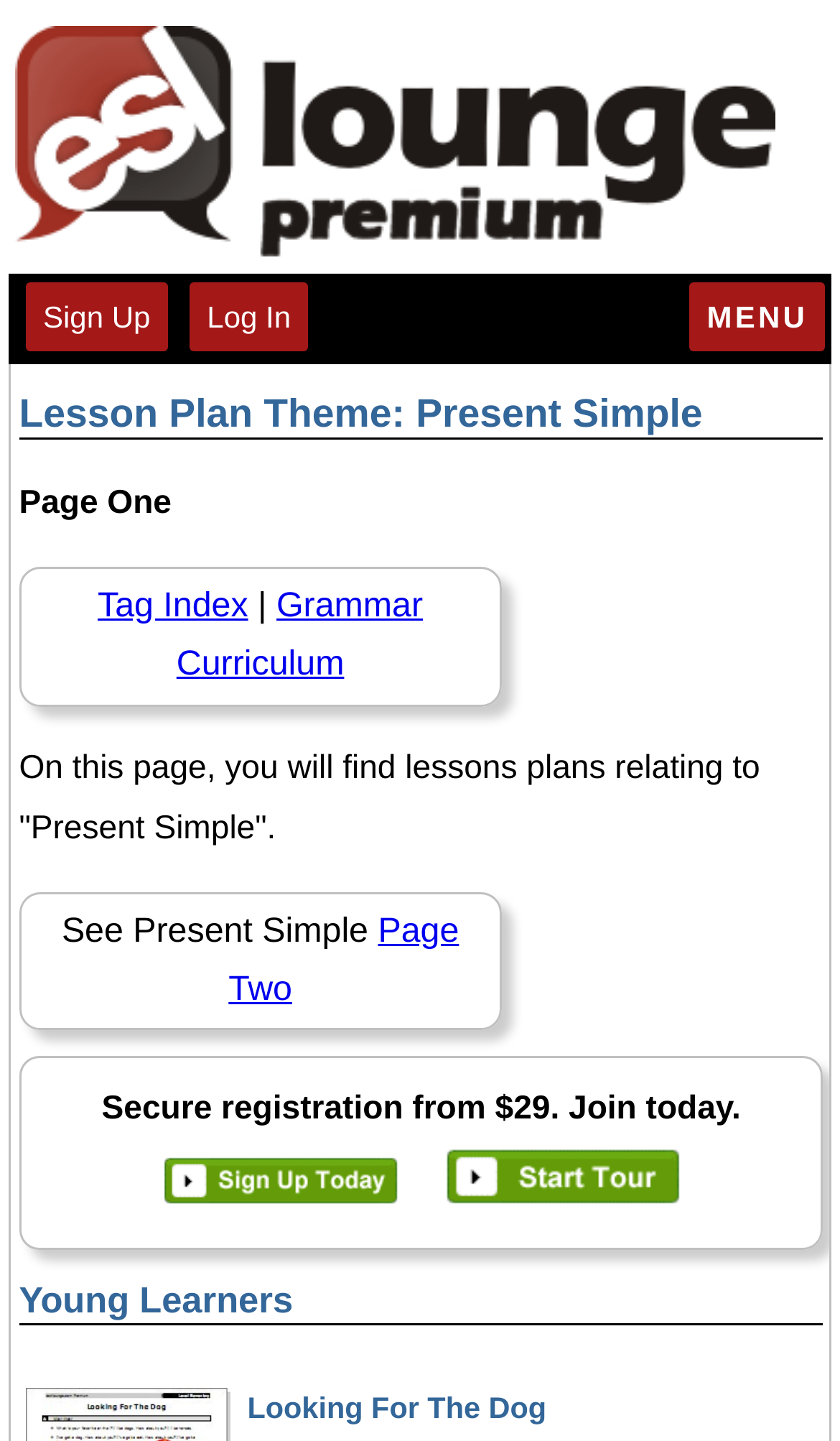Please answer the following question using a single word or phrase: 
What is the title of the first lesson plan?

Looking For The Dog